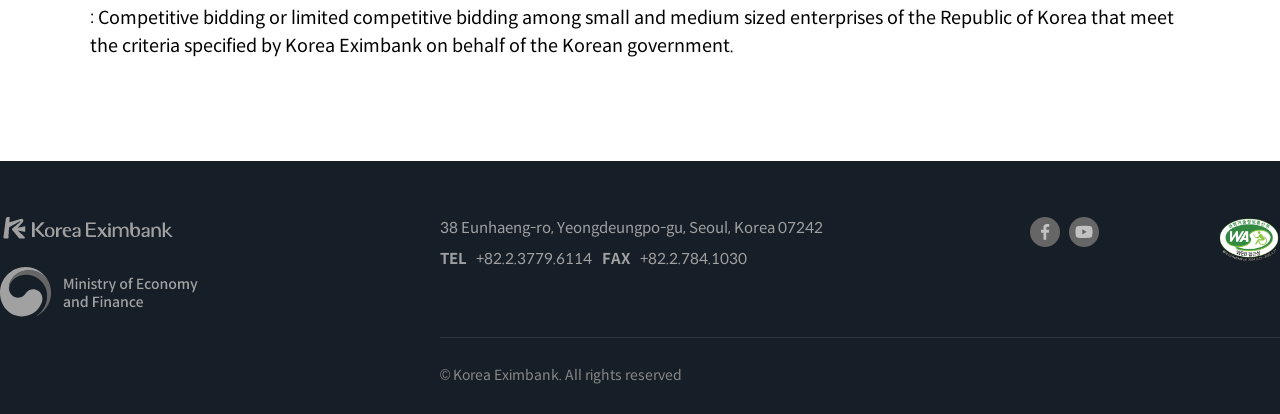Give a one-word or one-phrase response to the question:
What social media platforms does the bank have?

facebook, youtube